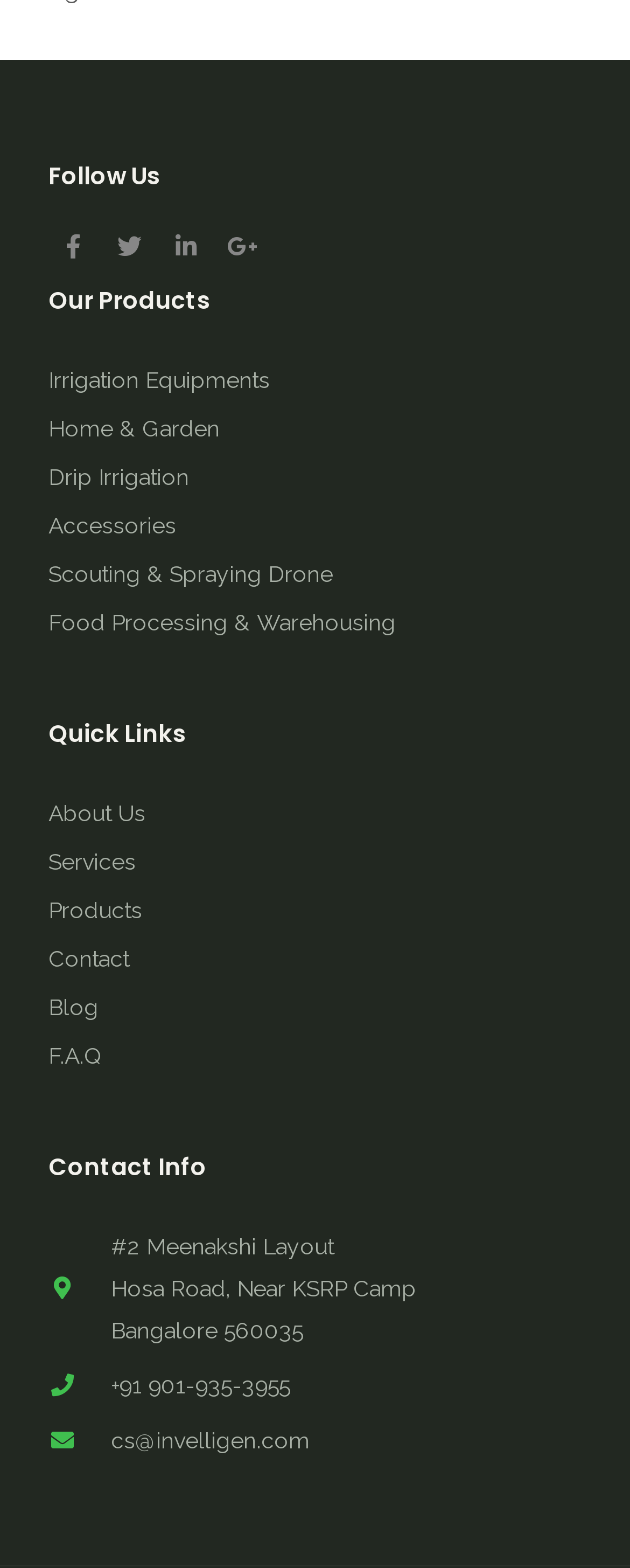Determine the bounding box coordinates of the element's region needed to click to follow the instruction: "Learn more about Irrigation Equipments". Provide these coordinates as four float numbers between 0 and 1, formatted as [left, top, right, bottom].

[0.077, 0.229, 0.923, 0.256]